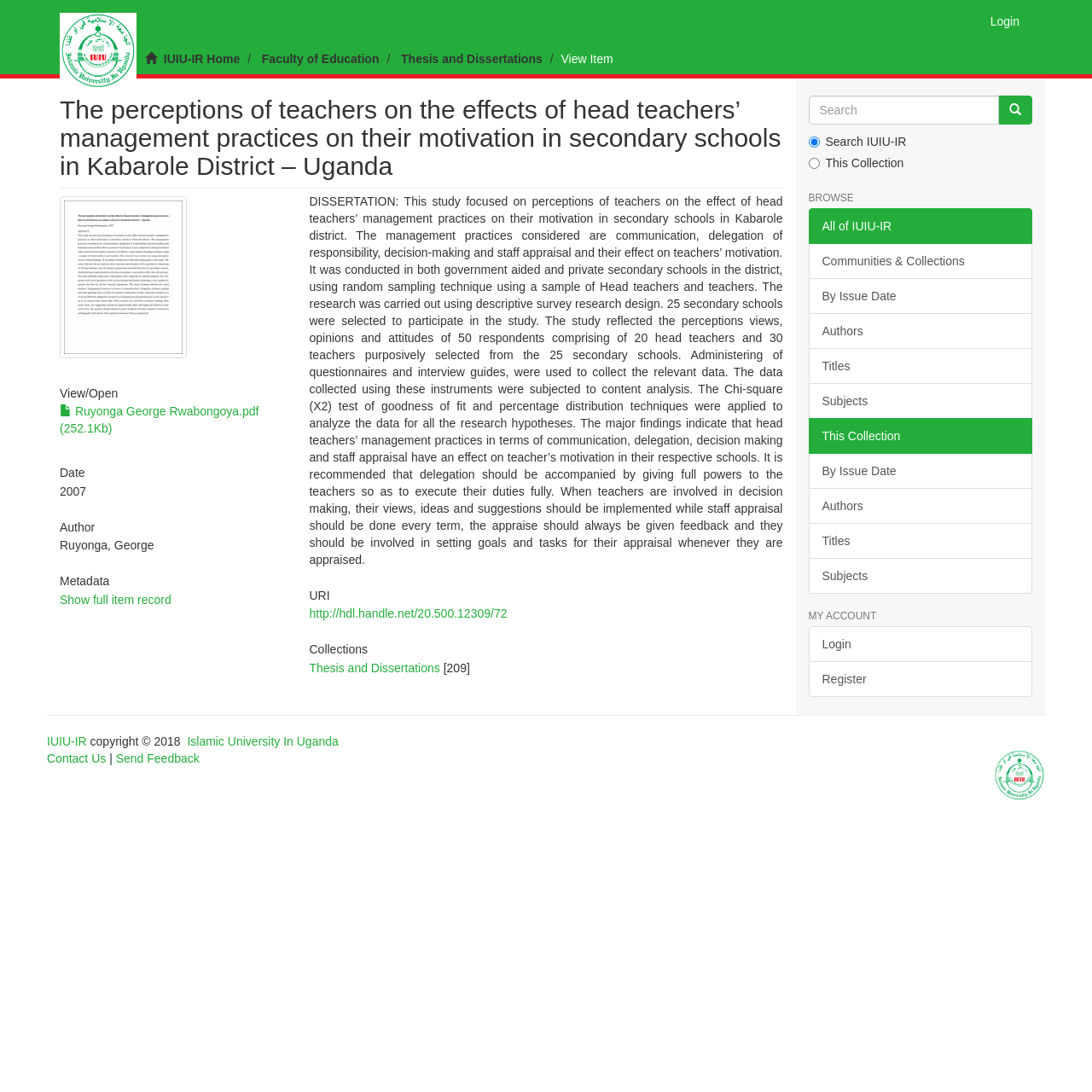Specify the bounding box coordinates of the region I need to click to perform the following instruction: "Search for something". The coordinates must be four float numbers in the range of 0 to 1, i.e., [left, top, right, bottom].

[0.74, 0.088, 0.915, 0.114]